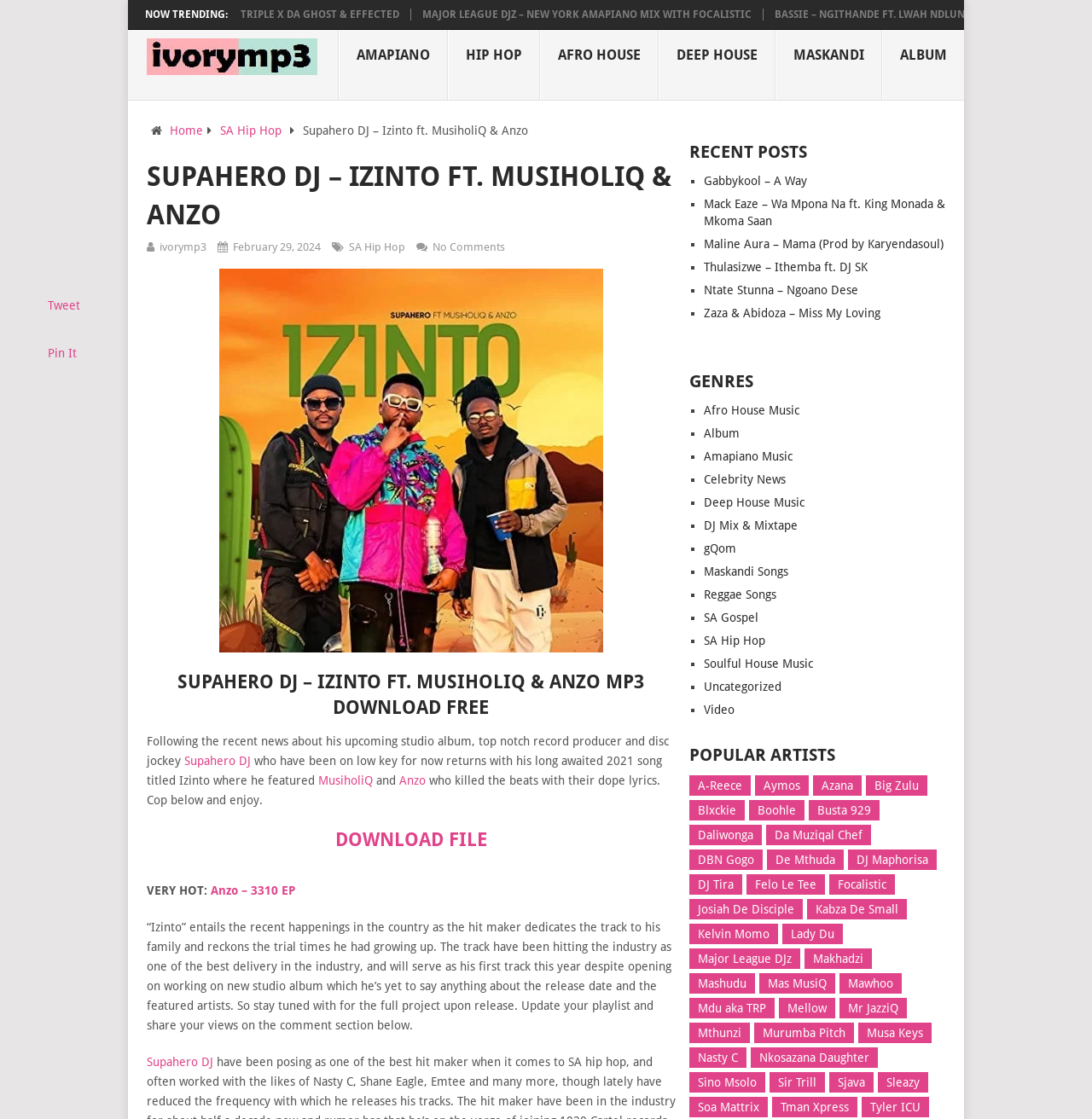Determine the primary headline of the webpage.

SUPAHERO DJ – IZINTO FT. MUSIHOLIQ & ANZO